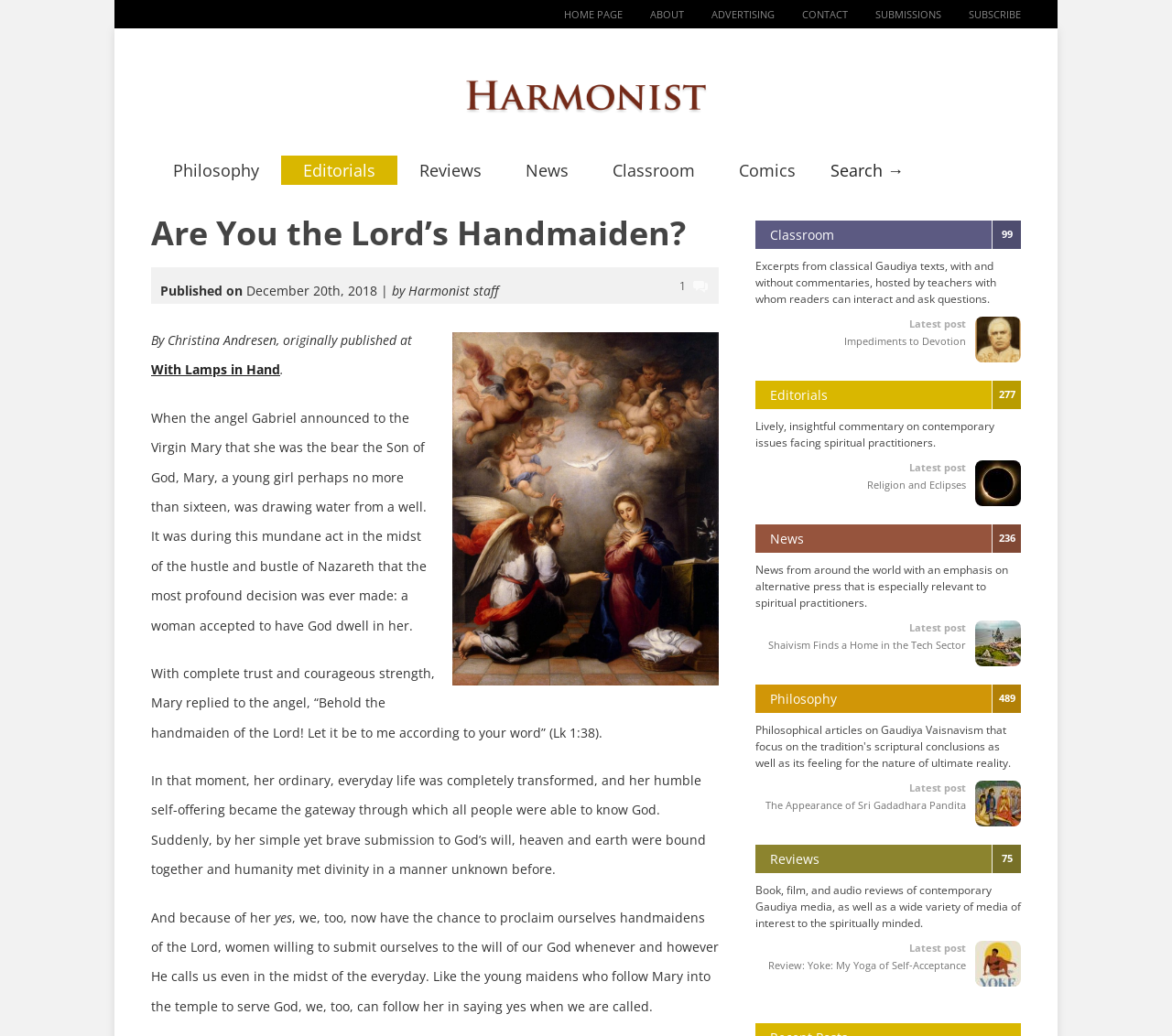Can you identify and provide the main heading of the webpage?

Are You the Lord’s Handmaiden?